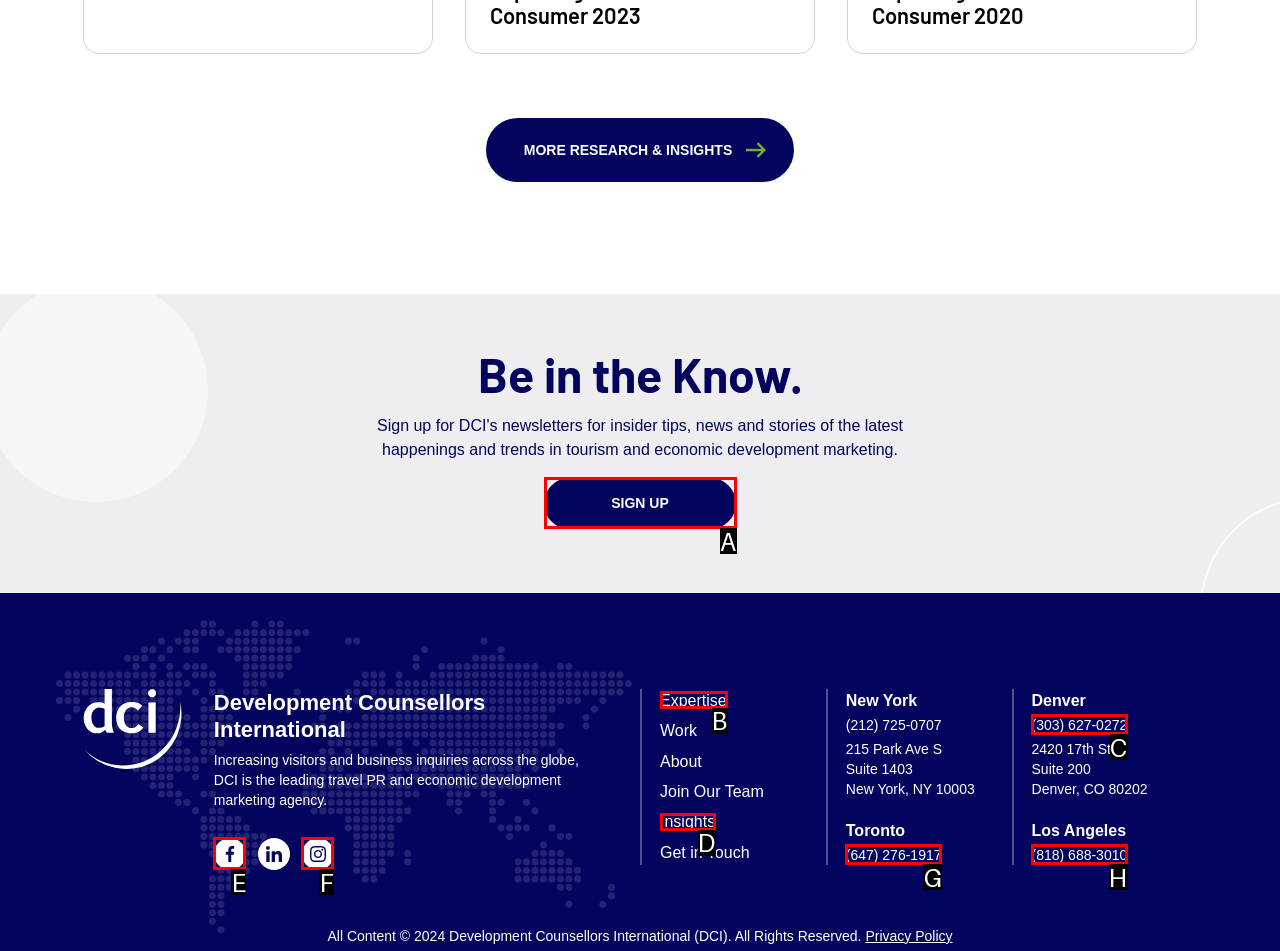Identify the correct HTML element to click to accomplish this task: Visit the 'Expertise' page
Respond with the letter corresponding to the correct choice.

B